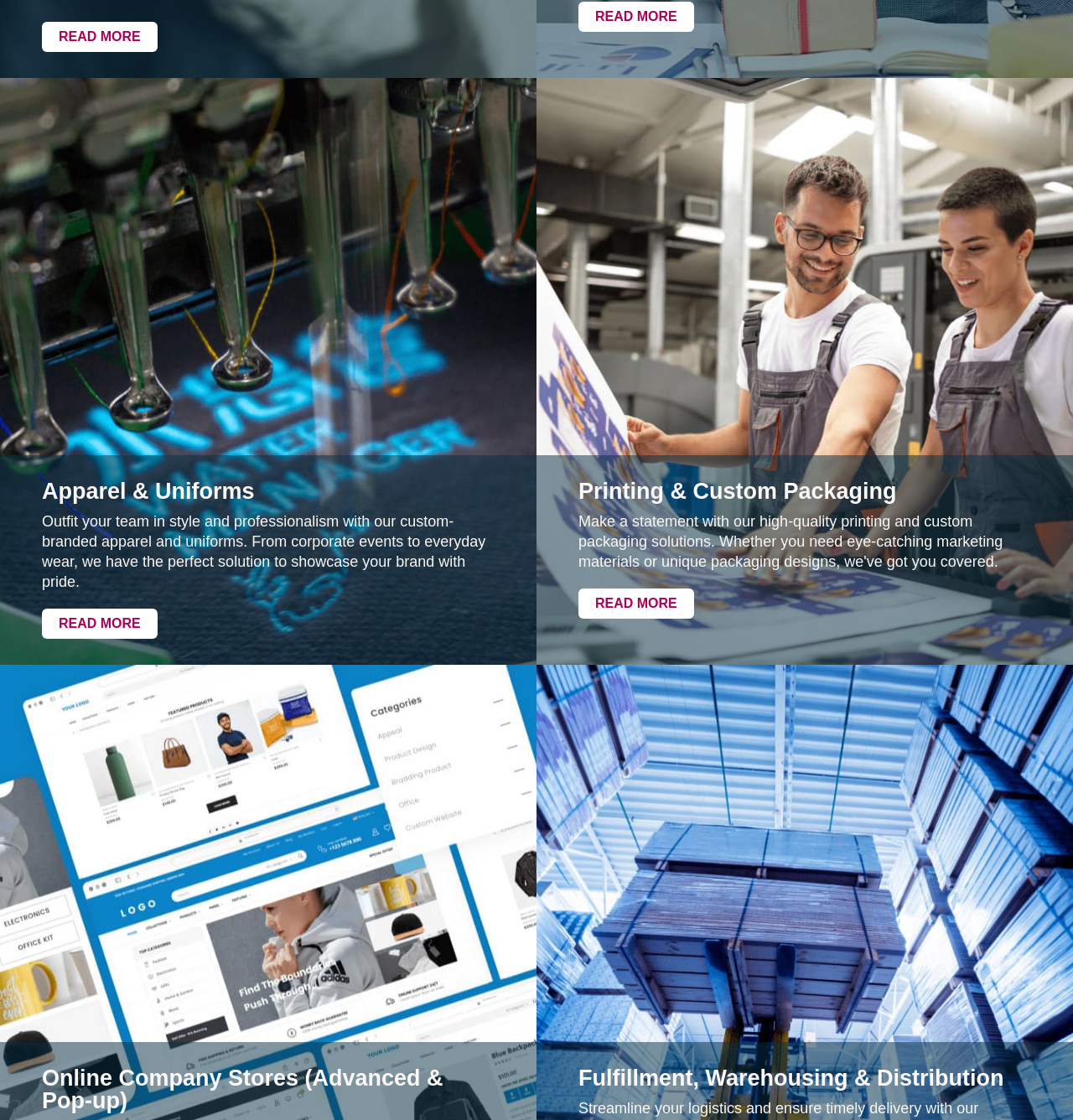How many 'READ MORE' links are there?
Please provide a single word or phrase as your answer based on the screenshot.

3